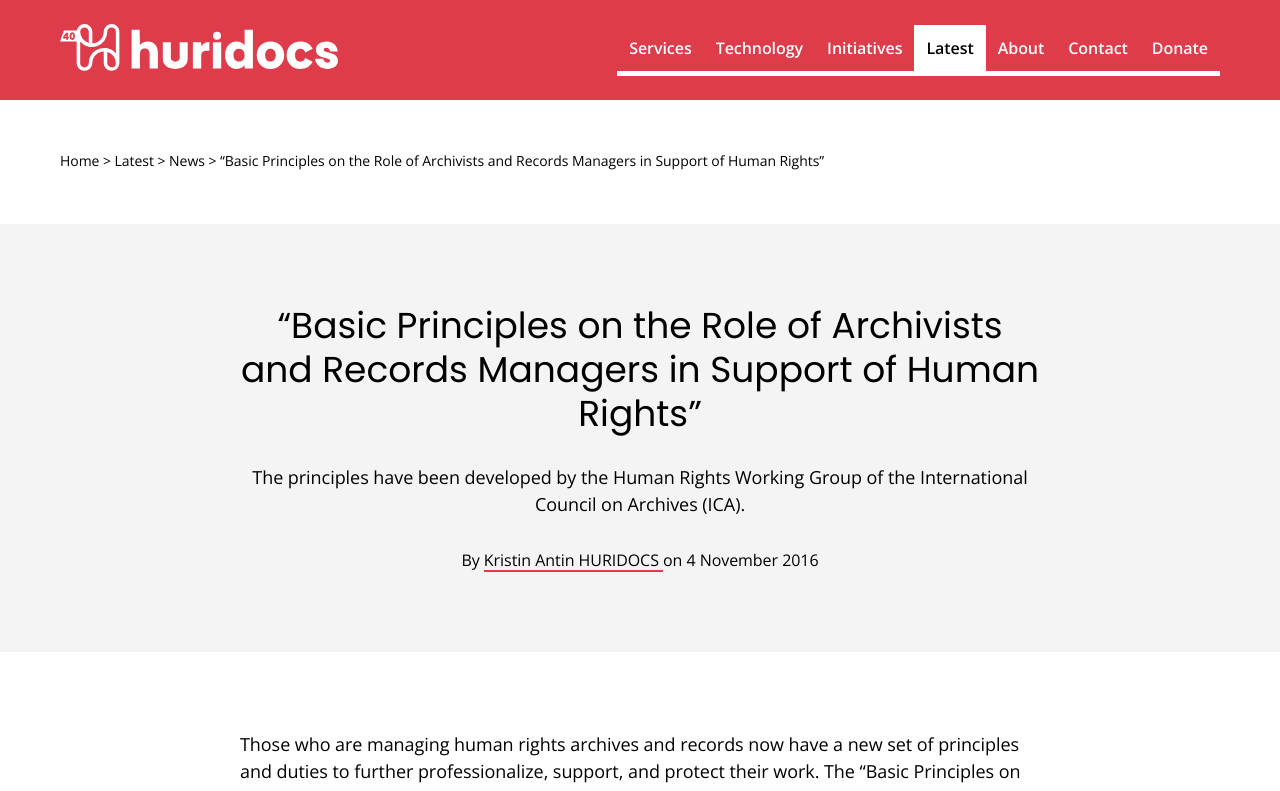Please find the bounding box coordinates of the clickable region needed to complete the following instruction: "Check the author of the article". The bounding box coordinates must consist of four float numbers between 0 and 1, i.e., [left, top, right, bottom].

[0.378, 0.693, 0.452, 0.723]